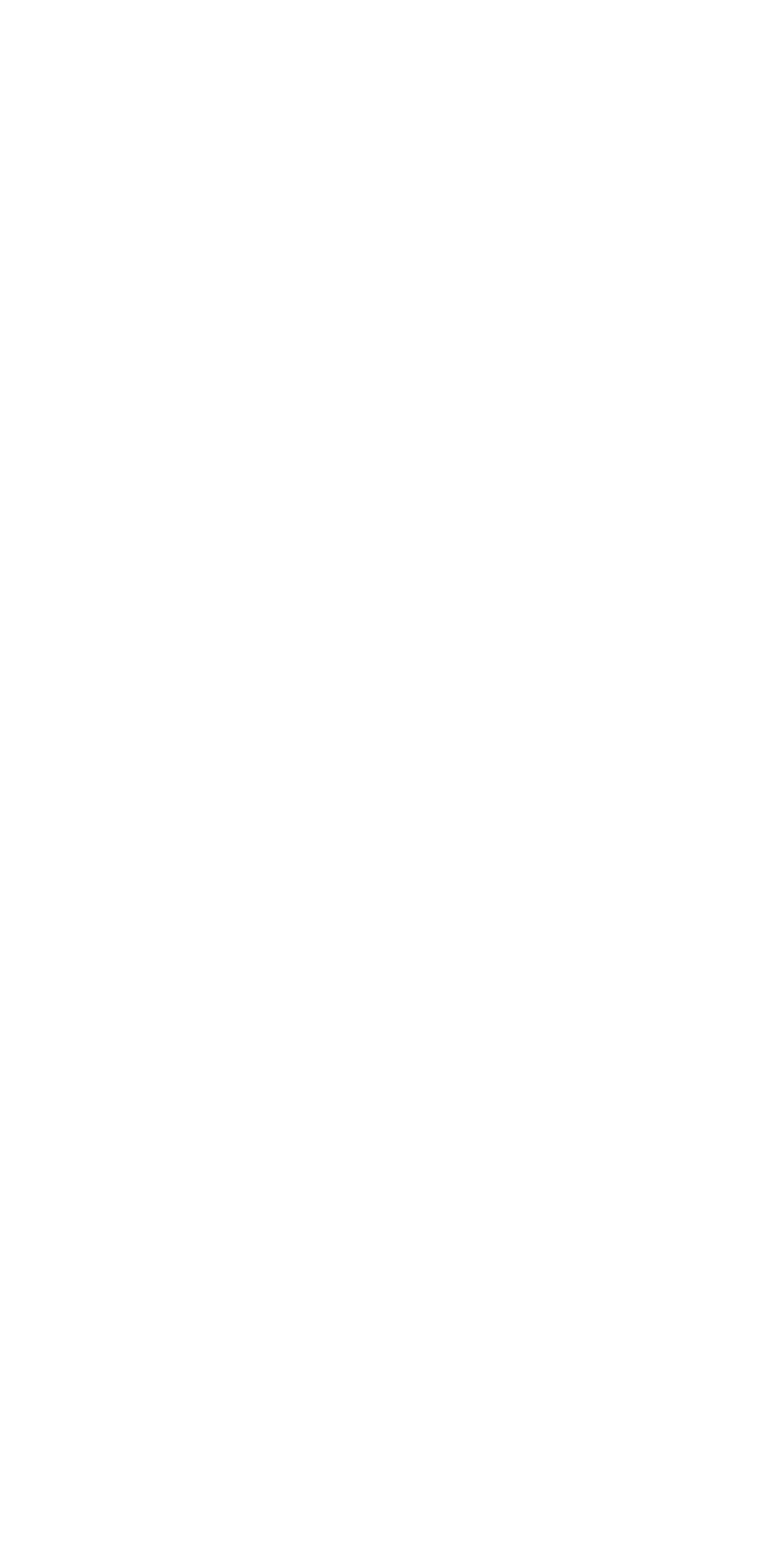Please identify the bounding box coordinates of the element's region that should be clicked to execute the following instruction: "Check the 'Creative Commons License'". The bounding box coordinates must be four float numbers between 0 and 1, i.e., [left, top, right, bottom].

[0.103, 0.908, 0.328, 0.936]